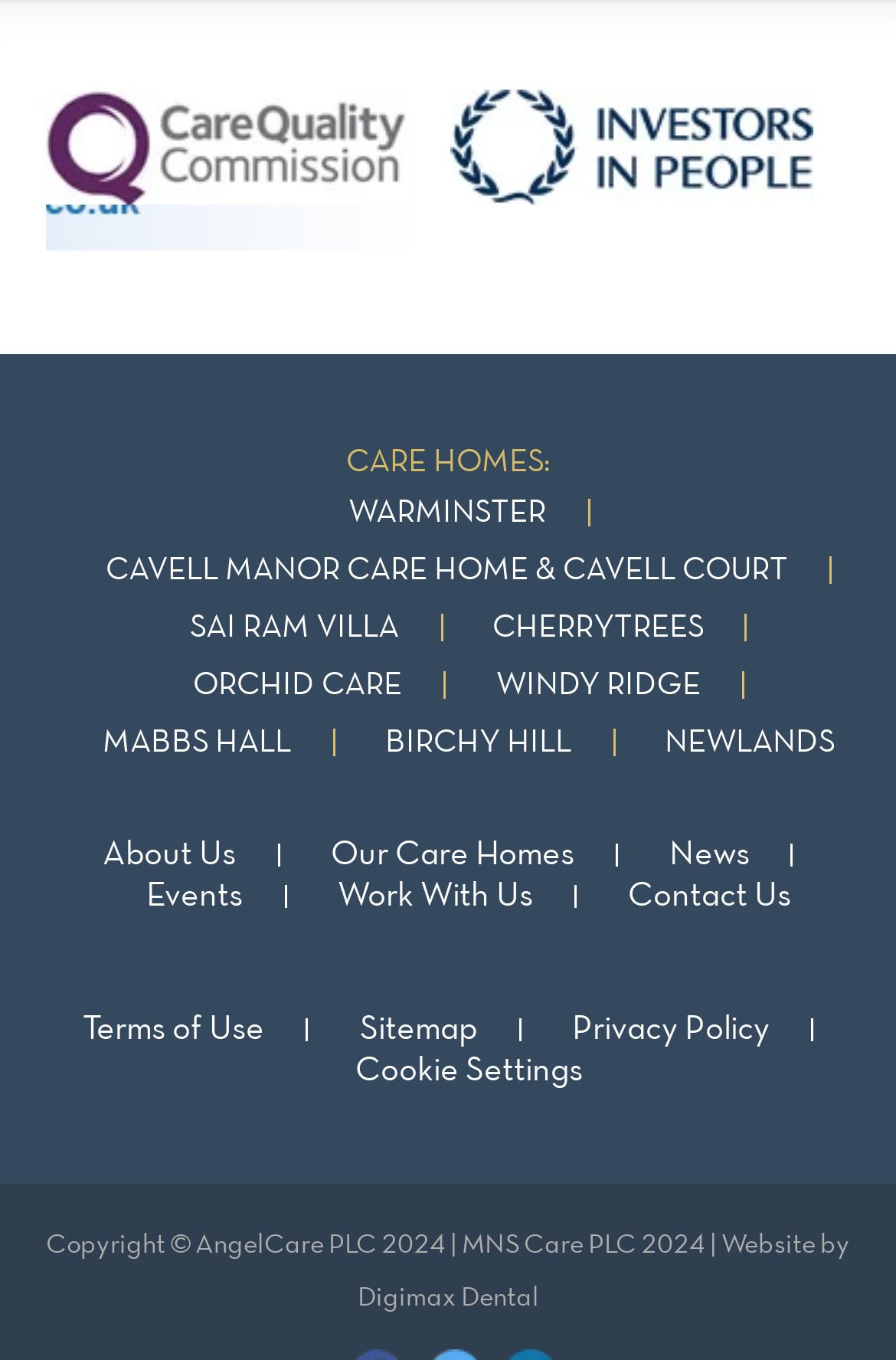Please locate the bounding box coordinates of the element that should be clicked to achieve the given instruction: "Read the news".

[0.747, 0.617, 0.837, 0.64]